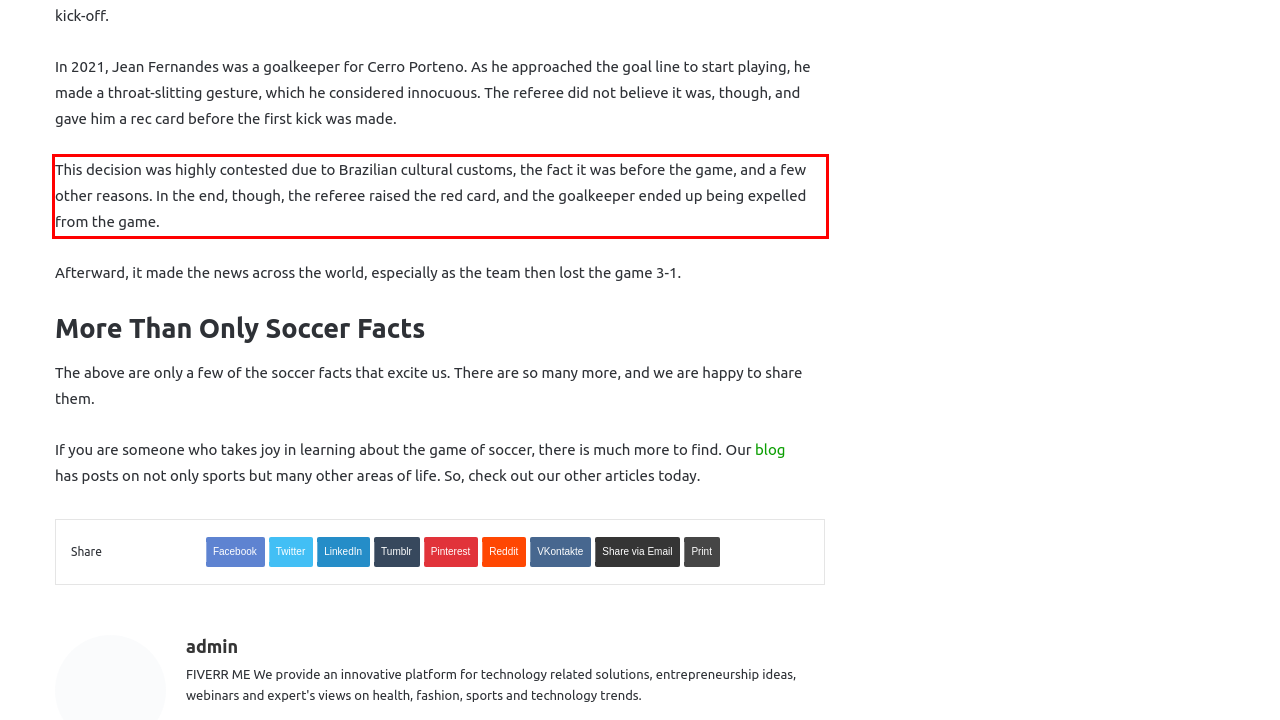By examining the provided screenshot of a webpage, recognize the text within the red bounding box and generate its text content.

This decision was highly contested due to Brazilian cultural customs, the fact it was before the game, and a few other reasons. In the end, though, the referee raised the red card, and the goalkeeper ended up being expelled from the game.